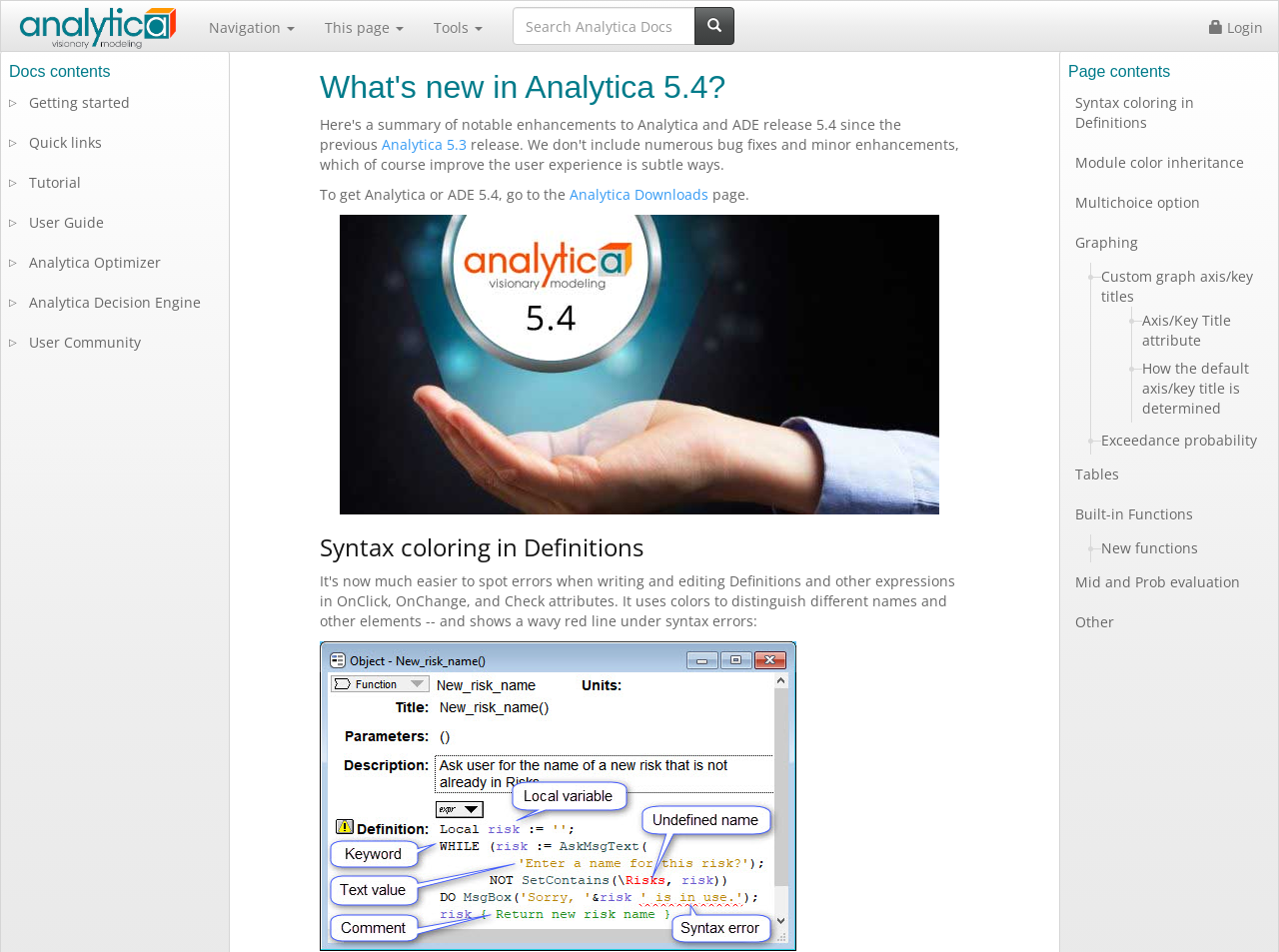Specify the bounding box coordinates of the region I need to click to perform the following instruction: "Go to Analytica 5.3". The coordinates must be four float numbers in the range of 0 to 1, i.e., [left, top, right, bottom].

[0.298, 0.142, 0.365, 0.162]